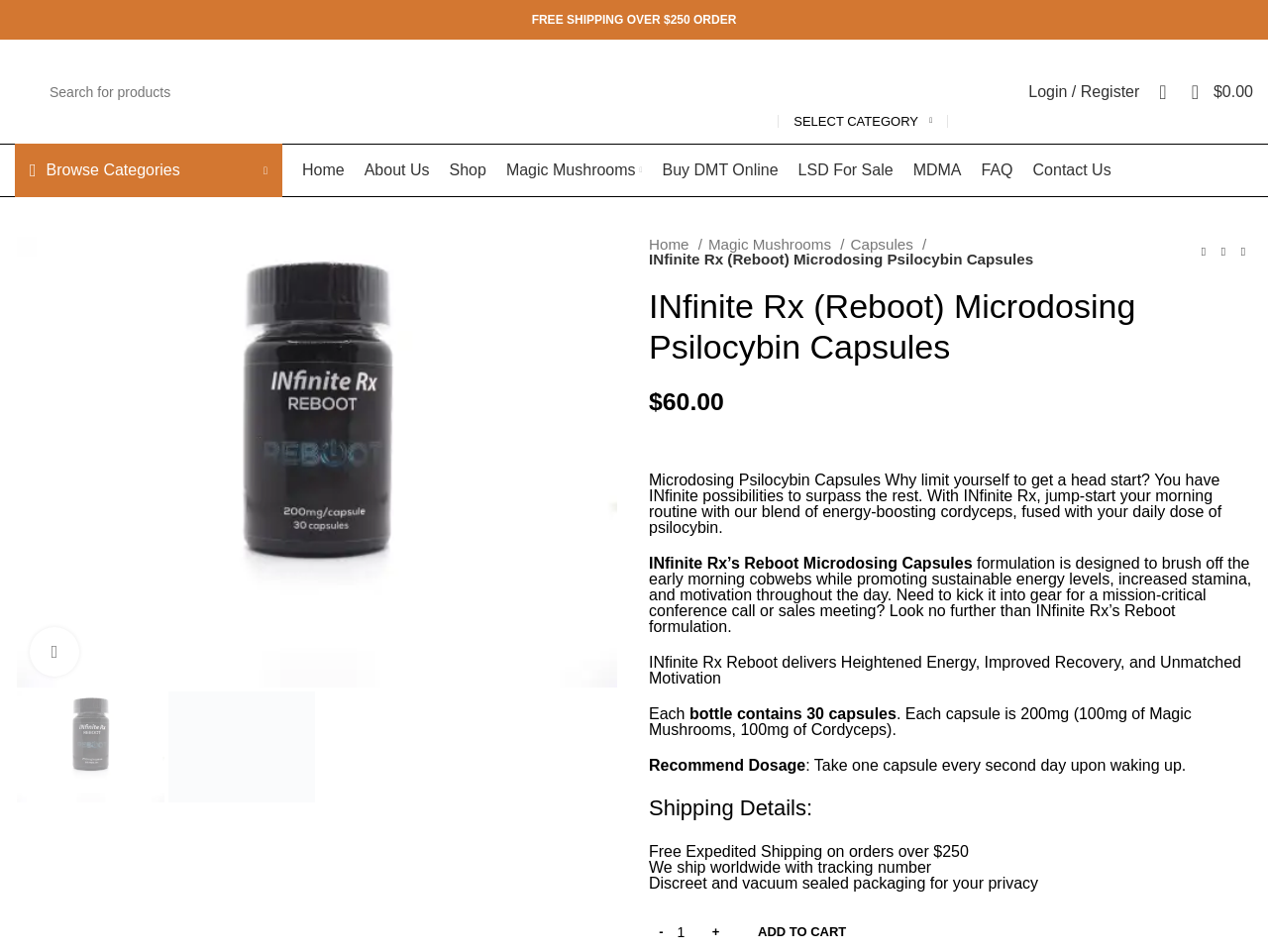Convey a detailed summary of the webpage, mentioning all key elements.

This webpage is about INfinite Rx, a brand that offers microdosing psilocybin capsules. At the top of the page, there is a navigation bar with links to various categories, including "Home", "About Us", "Shop", and more. Below the navigation bar, there is a search bar with a textbox and a search button. On the top right corner, there are links to "Login/Register", "My Wishlist", and a shopping cart icon with a "0" indicator.

The main content of the page is about the product, INfinite Rx (Reboot) Microdosing Psilocybin Capsules. There is a large image of the product on the left side, with a "HOT" label on top of it. Below the image, there are three smaller images of the product. On the right side, there is a product description, which explains the benefits of the product, including increased energy, improved recovery, and motivation. The description also mentions the formulation of the product, which includes cordyceps and psilocybin.

Below the product description, there is a section about the product details, including the price, which is $60.00. There is also information about the product's formulation, dosage, and shipping details. The shipping details section mentions that there is free expedited shipping on orders over $250, and that the products are shipped worldwide with tracking numbers and discreet packaging.

At the bottom of the page, there are links to navigate to previous and next products, as well as a breadcrumb navigation bar that shows the current location of the product in the website's hierarchy.